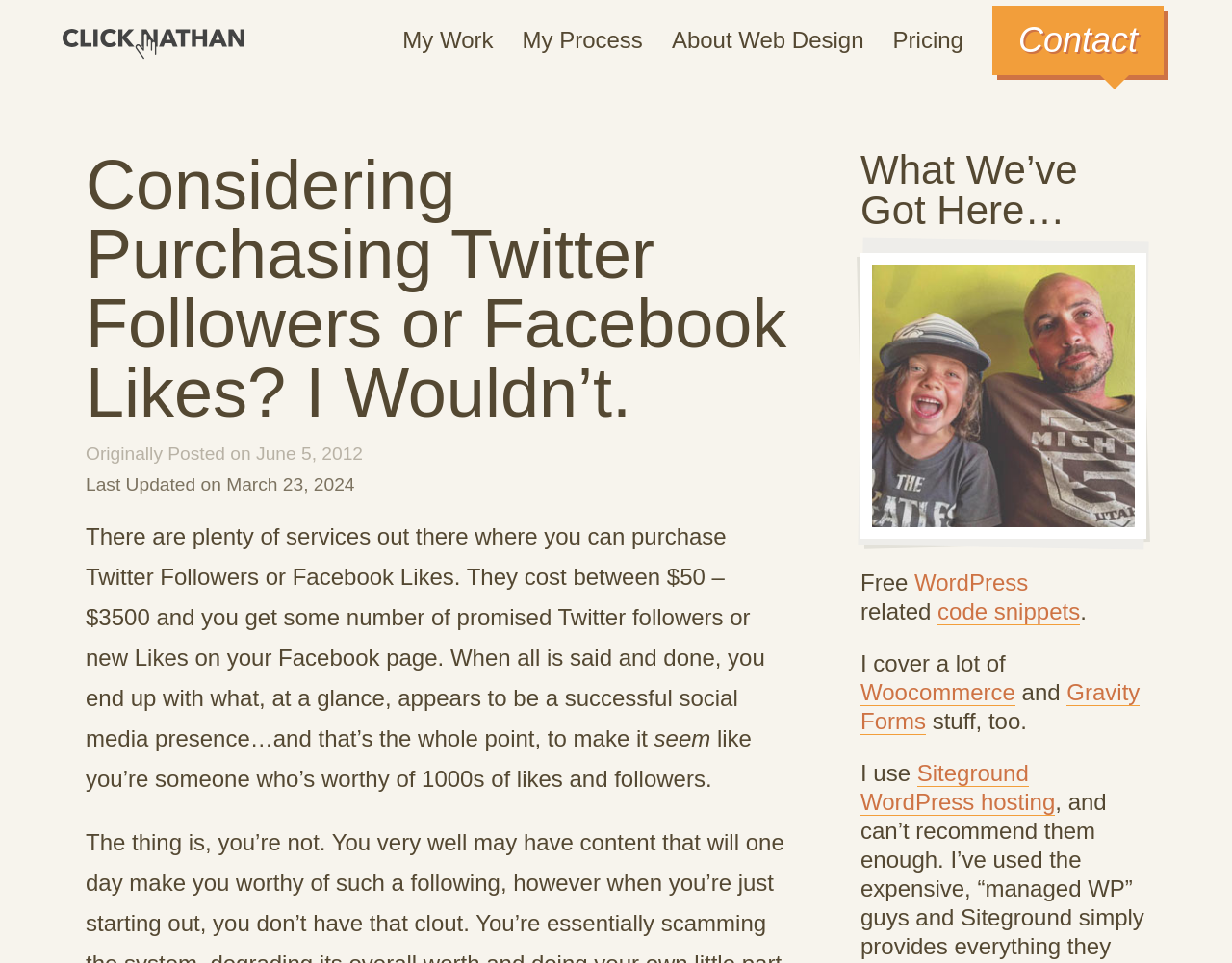Please specify the bounding box coordinates of the clickable section necessary to execute the following command: "Learn more about WordPress".

[0.742, 0.591, 0.835, 0.619]